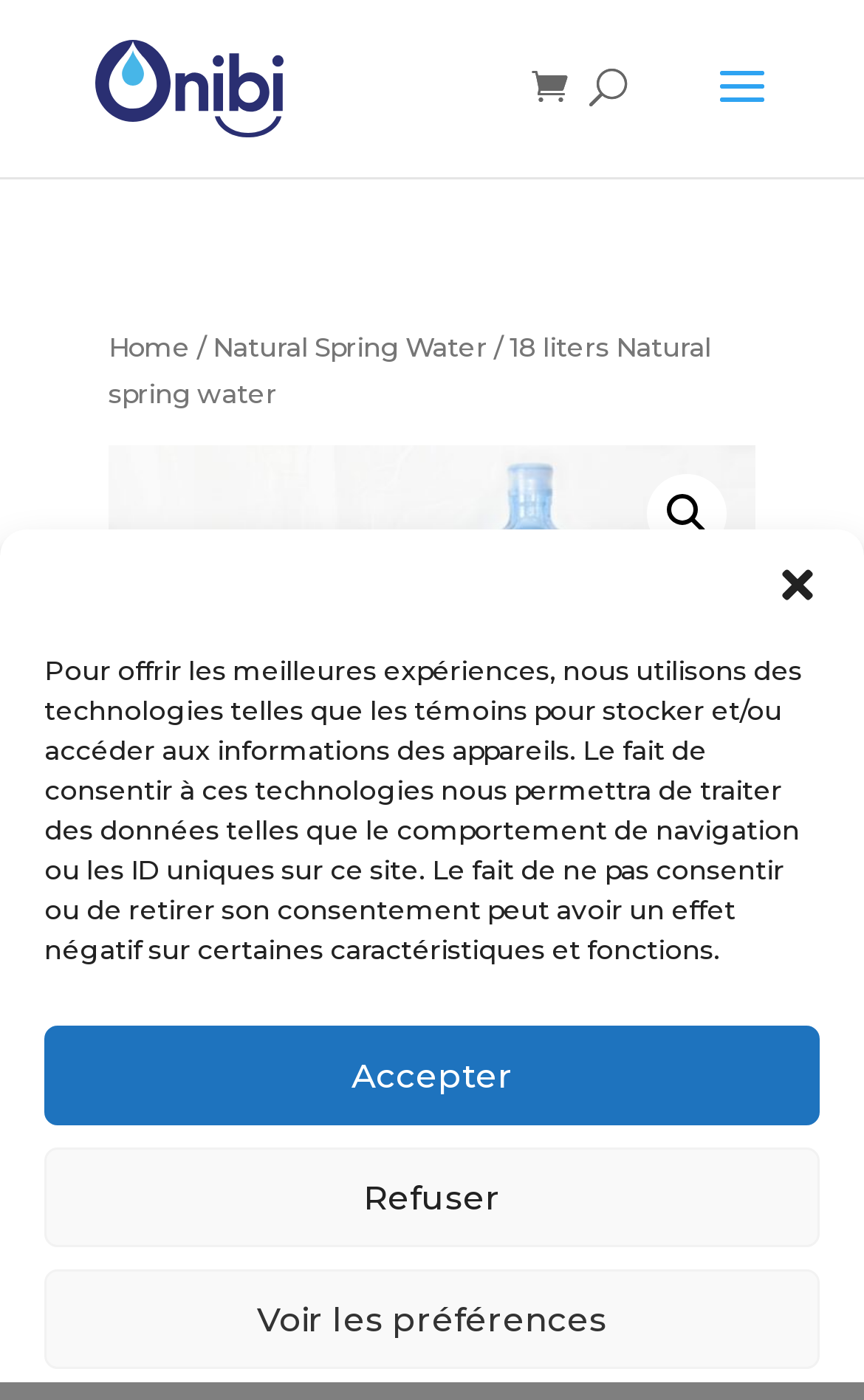Specify the bounding box coordinates of the element's region that should be clicked to achieve the following instruction: "Go to Home page". The bounding box coordinates consist of four float numbers between 0 and 1, in the format [left, top, right, bottom].

[0.126, 0.236, 0.221, 0.259]